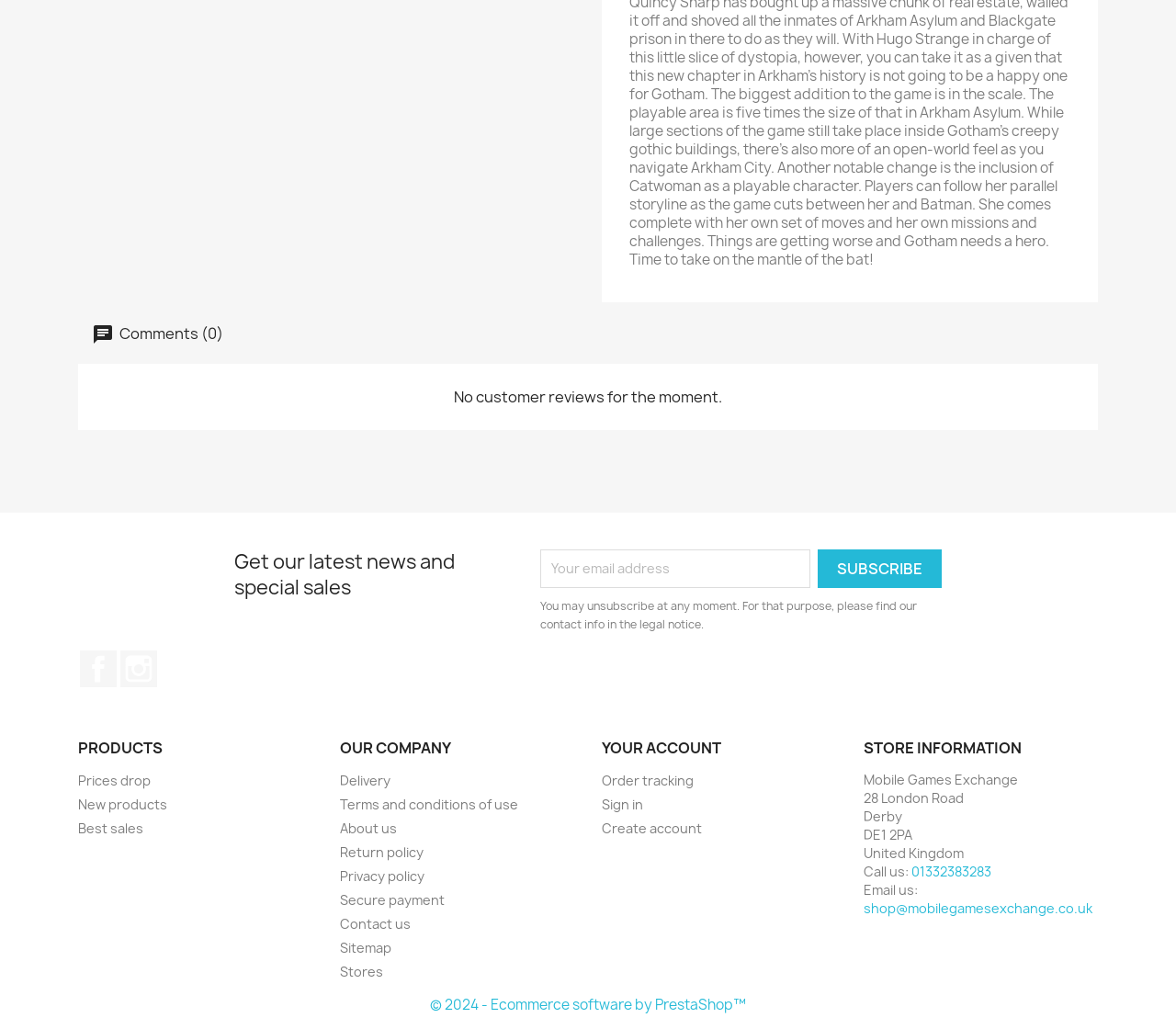Can you specify the bounding box coordinates for the region that should be clicked to fulfill this instruction: "Subscribe to the newsletter".

[0.695, 0.534, 0.801, 0.571]